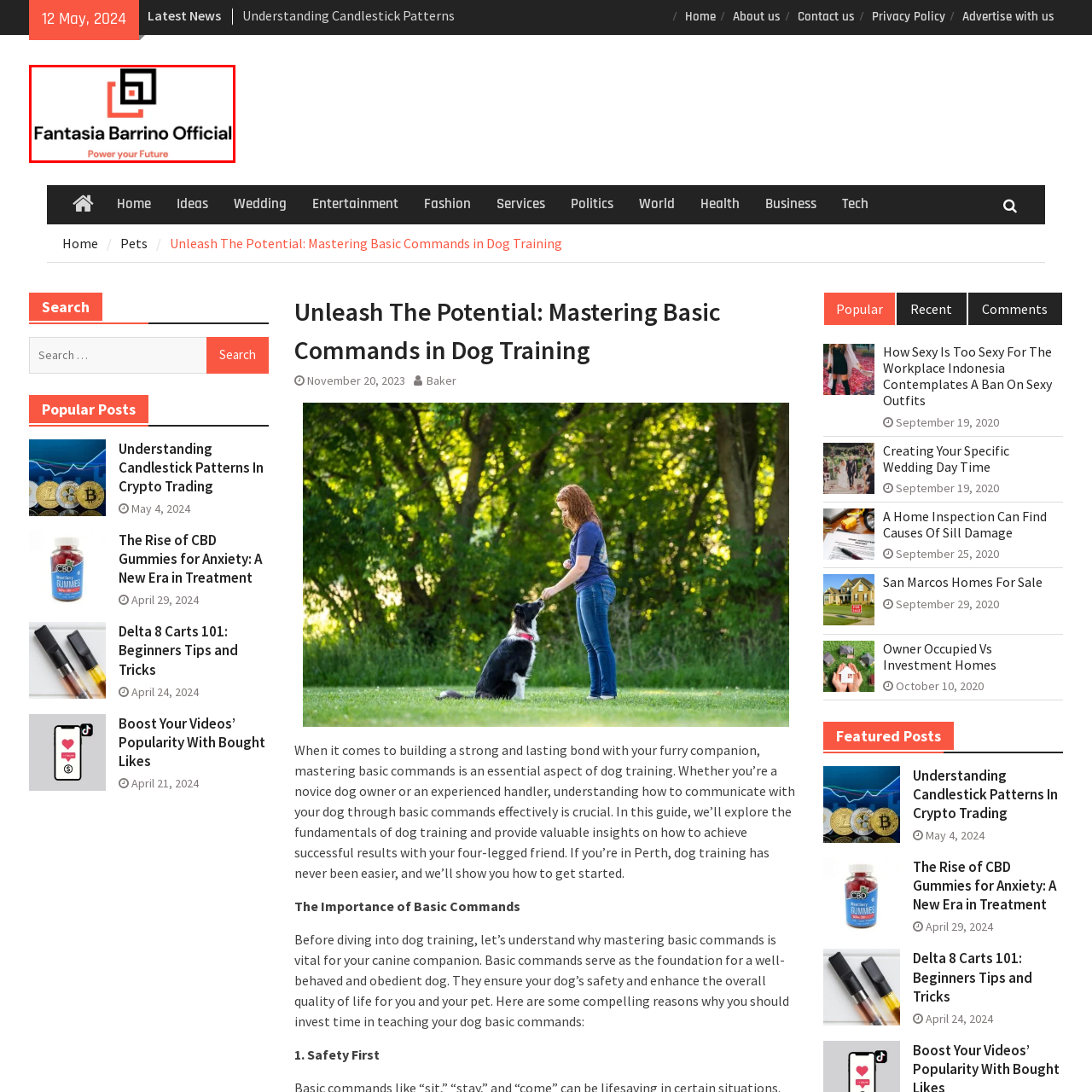Construct a detailed caption for the image enclosed in the red box.

The image features the official logo of "Fantasia Barrino," accompanied by the tagline "Power your Future." The logo is visually striking, integrating geometric shapes such as a black square and lines in a clever design, highlighting the brand's modern and bold aesthetic. The use of contrasting colors, including orange and black, enhances its visual appeal and reinforces the brand identity. This logo serves as a recognizable symbol for Fantasia Barrino's official platform, reflecting her commitment to empowerment and transformative ideas.